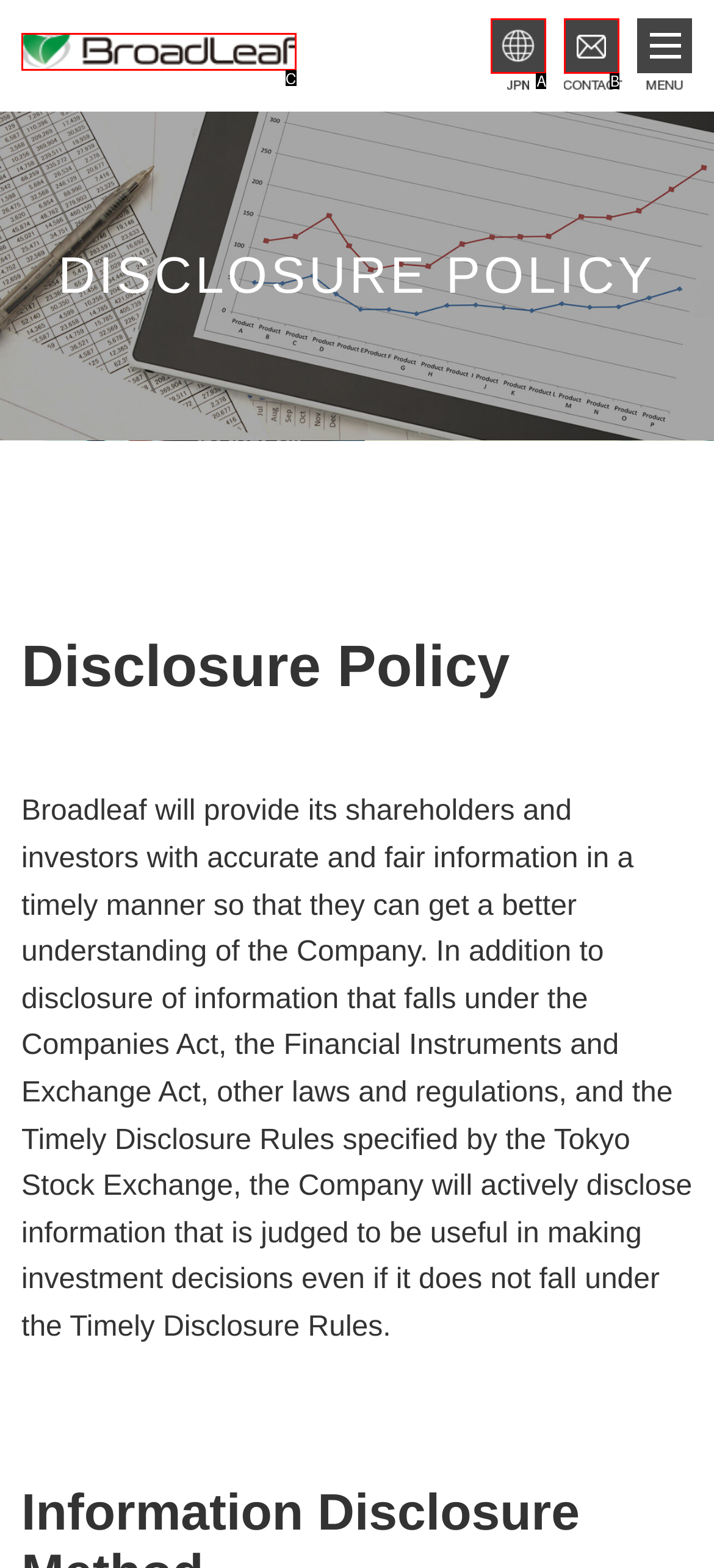Tell me which one HTML element best matches the description: alt="LOGO" Answer with the option's letter from the given choices directly.

C